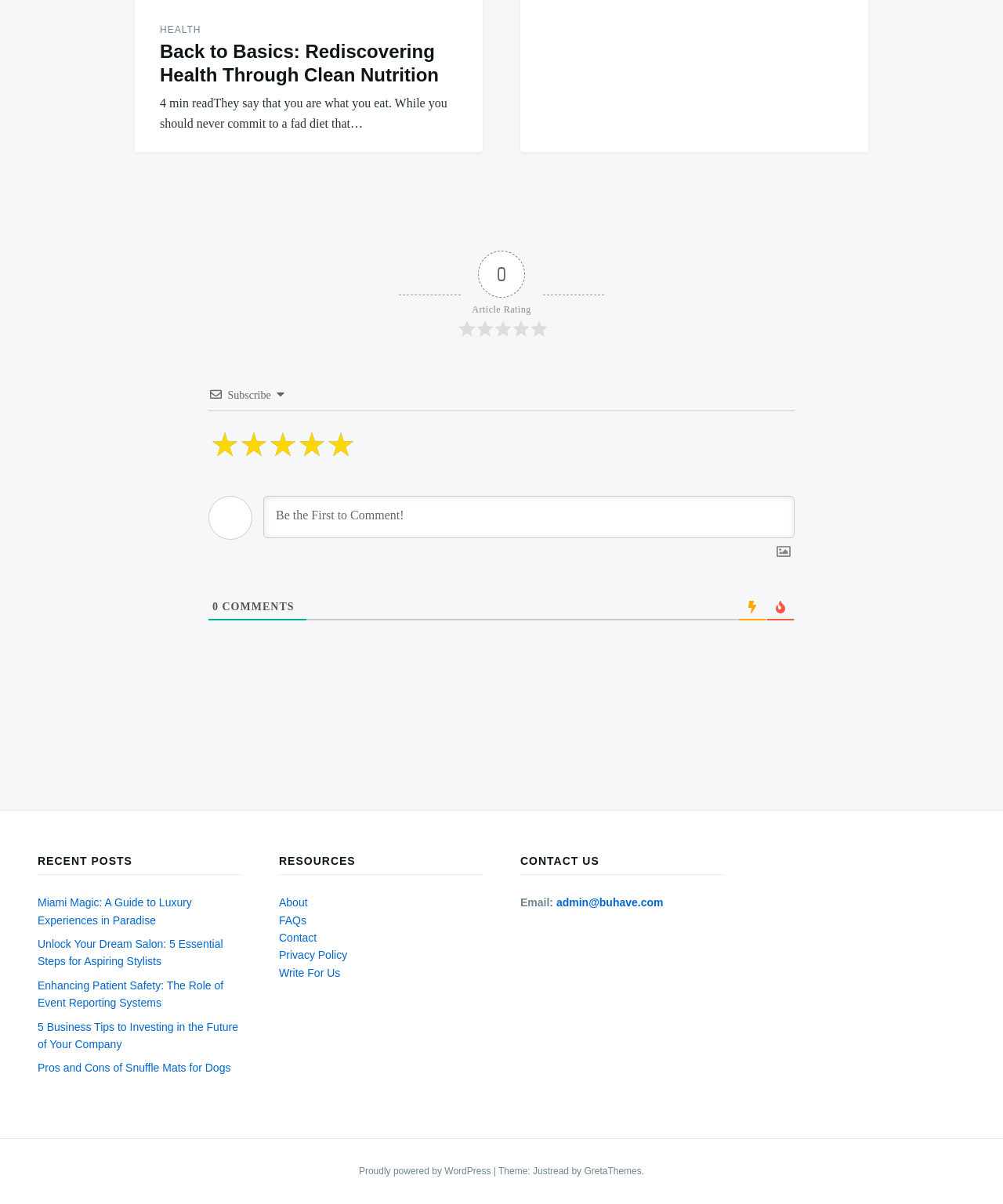Specify the bounding box coordinates of the area that needs to be clicked to achieve the following instruction: "Leave a comment".

[0.262, 0.412, 0.792, 0.447]